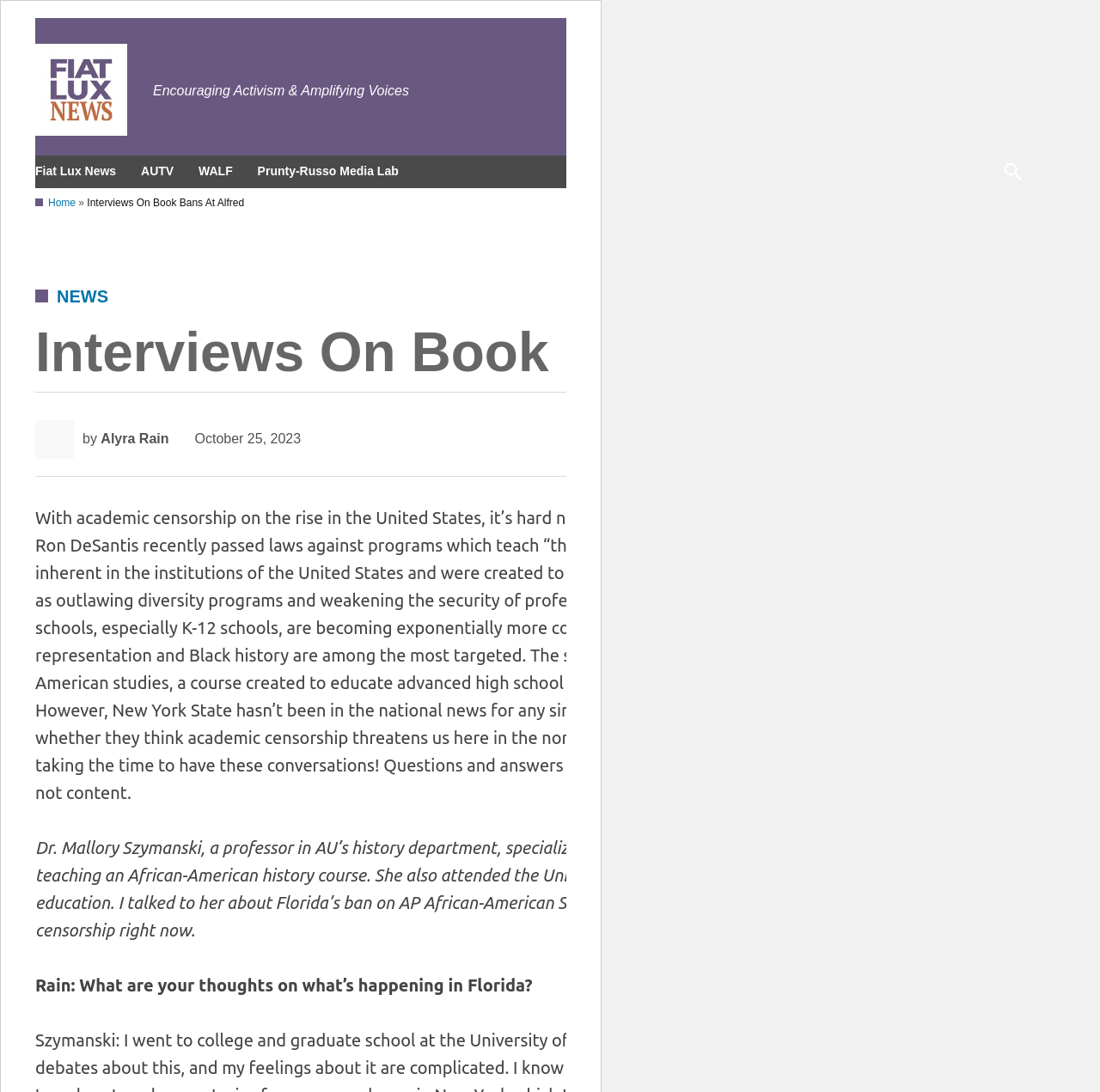Locate the bounding box coordinates of the element that should be clicked to execute the following instruction: "Read NEWS".

[0.052, 0.263, 0.098, 0.28]